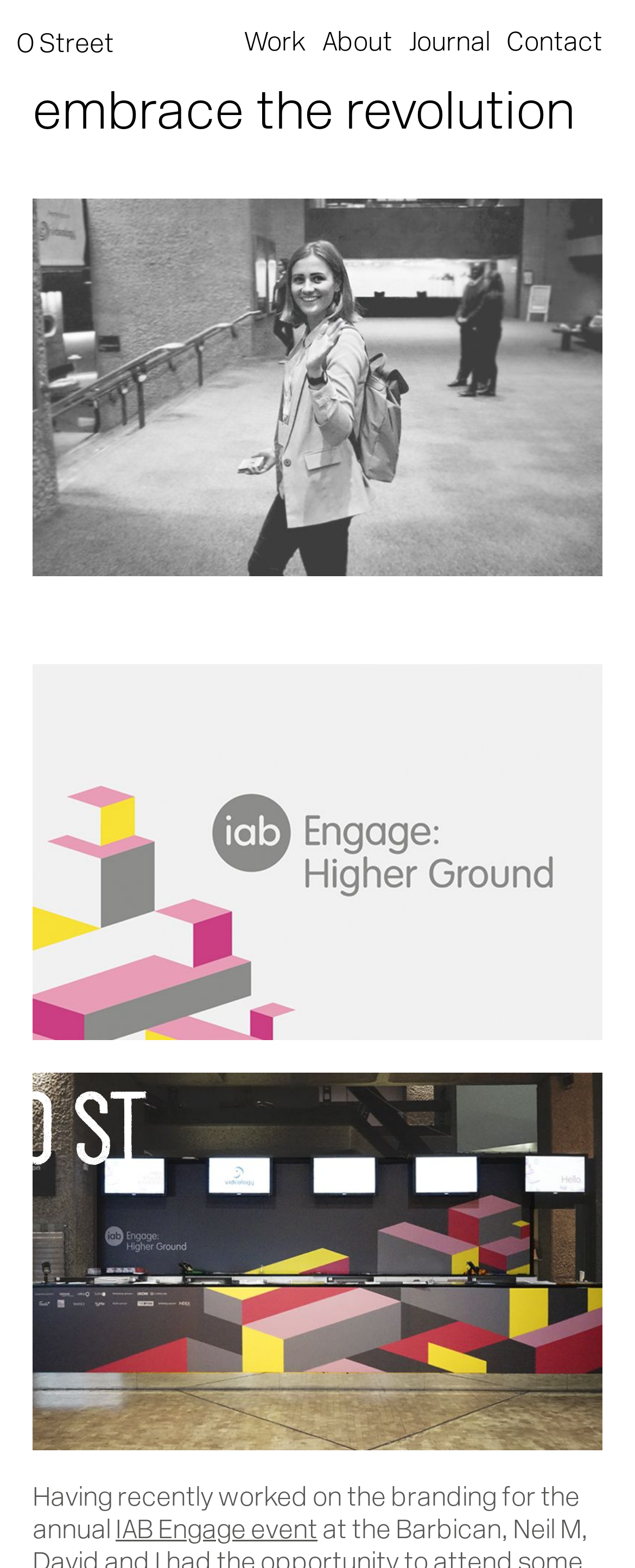What is the address?
Answer the question with detailed information derived from the image.

I found the address in the bottom section of the webpage, which is '39-41 Bank Street, Glasgow, G12 8NE', located next to the 'O Home' text.